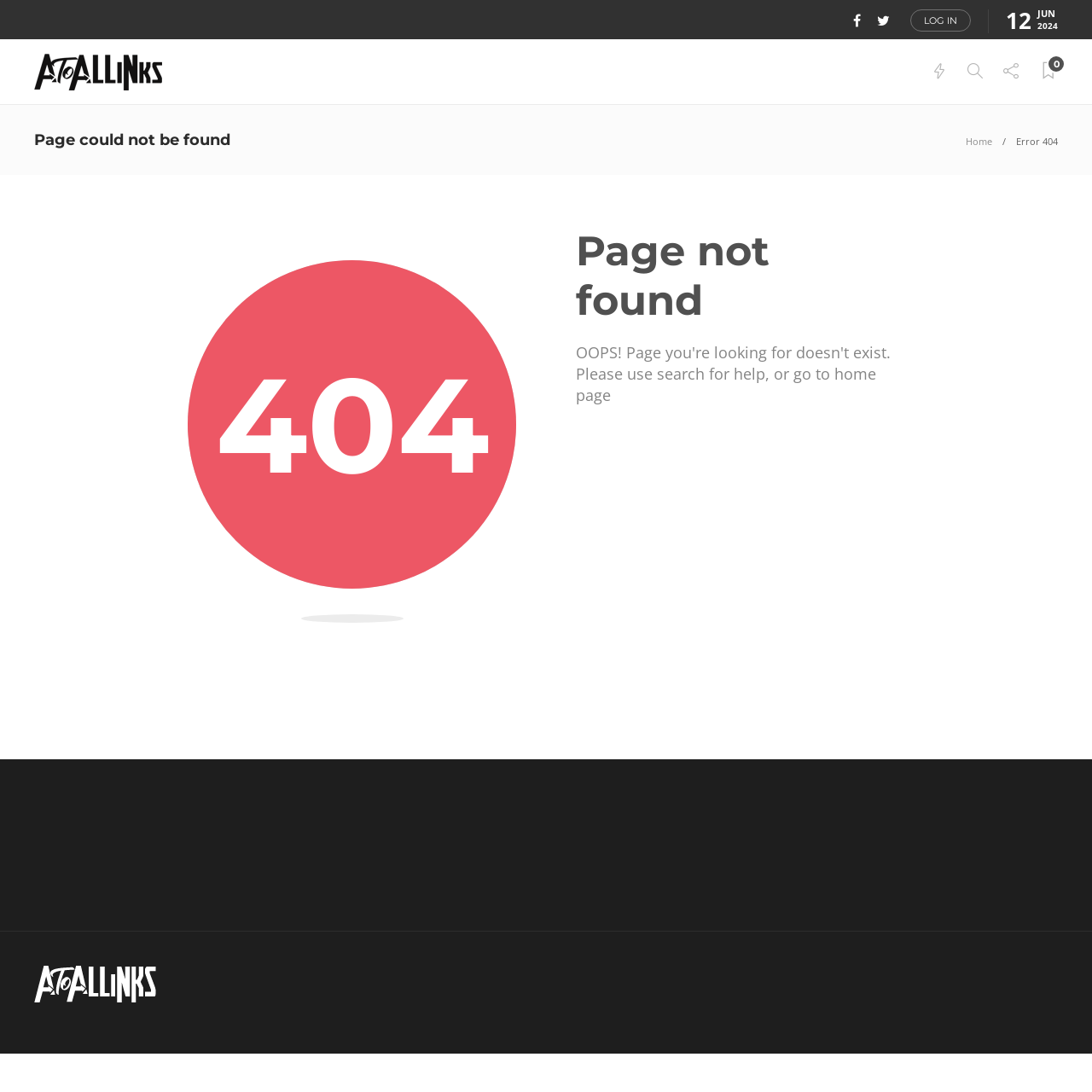What is the error code displayed on the page?
Can you offer a detailed and complete answer to this question?

I found the error code by looking at the text 'Error 404' located at the bottom of the page, which is a common error code indicating that the requested page could not be found.